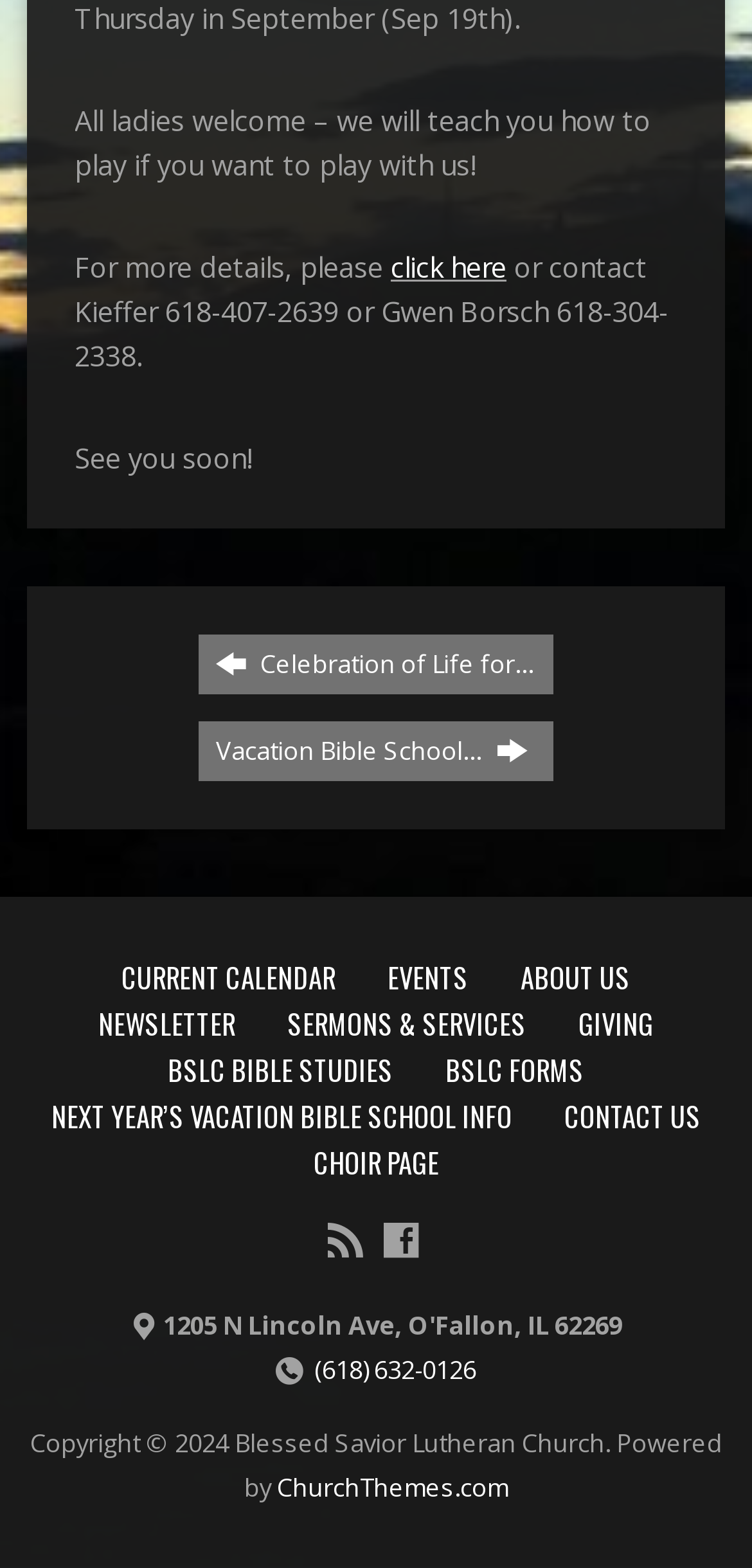Provide the bounding box for the UI element matching this description: "title="Facebook"".

[0.51, 0.78, 0.556, 0.802]